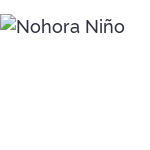Give a detailed account of everything present in the image.

The image features Nohora Niño, a professional psychologist and doctor in social sciences, known for her dedication to children's welfare and her focus on social issues. With a background in supporting communities affected by the Colombian armed conflict, she has worked particularly with vulnerable populations, including those facing forced displacement and needing international protection. Her academic interests lie in exploring the nexus between armed violence and identity formation, especially in the context of Venezuelan migration as observed in the border city of Cúcuta. This image serves to highlight her credentials and contributions in these critical areas of study and practice.